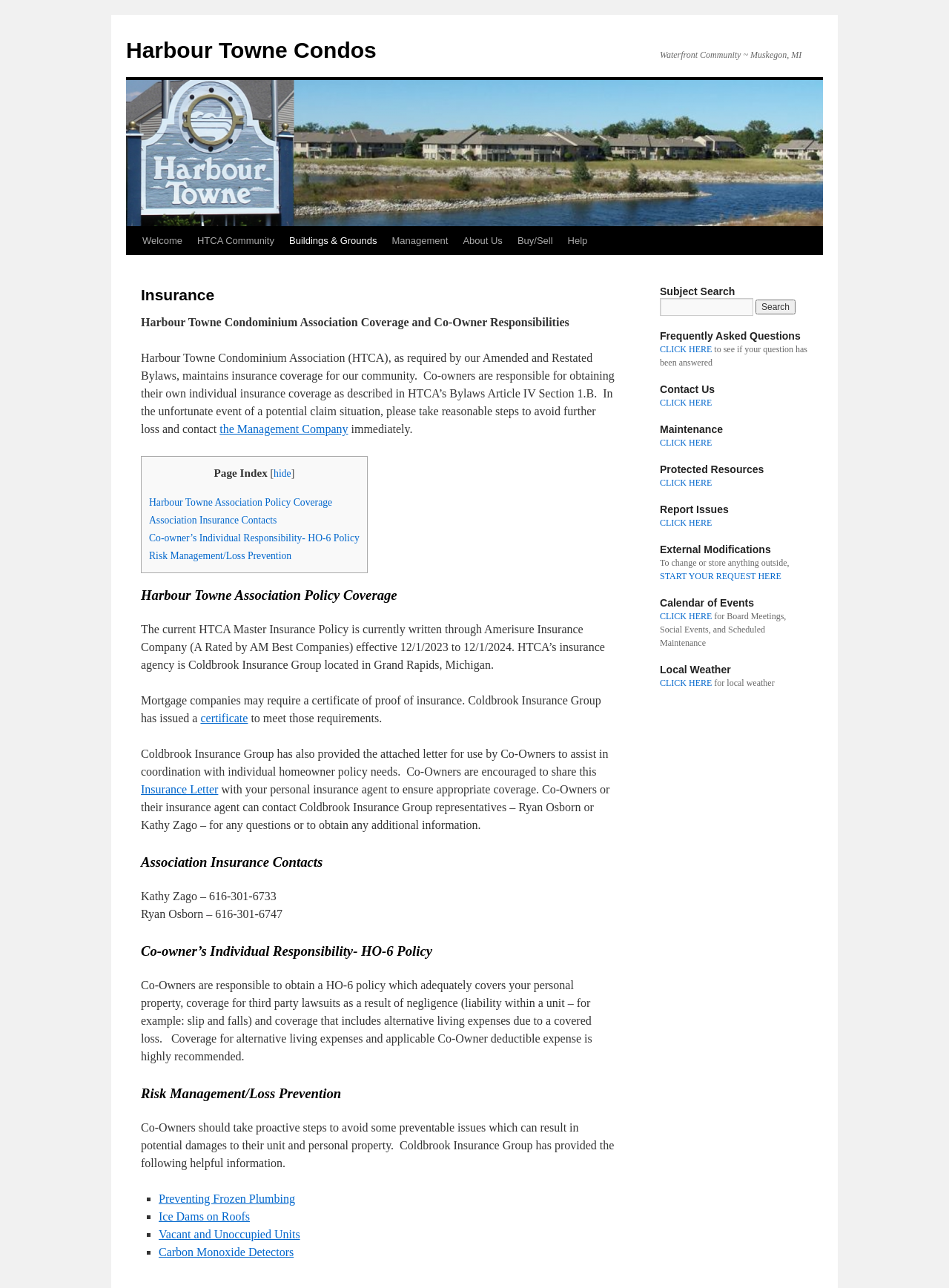Based on the element description, predict the bounding box coordinates (top-left x, top-left y, bottom-right x, bottom-right y) for the UI element in the screenshot: Co-owner’s Individual Responsibility- HO-6 Policy

[0.157, 0.414, 0.379, 0.422]